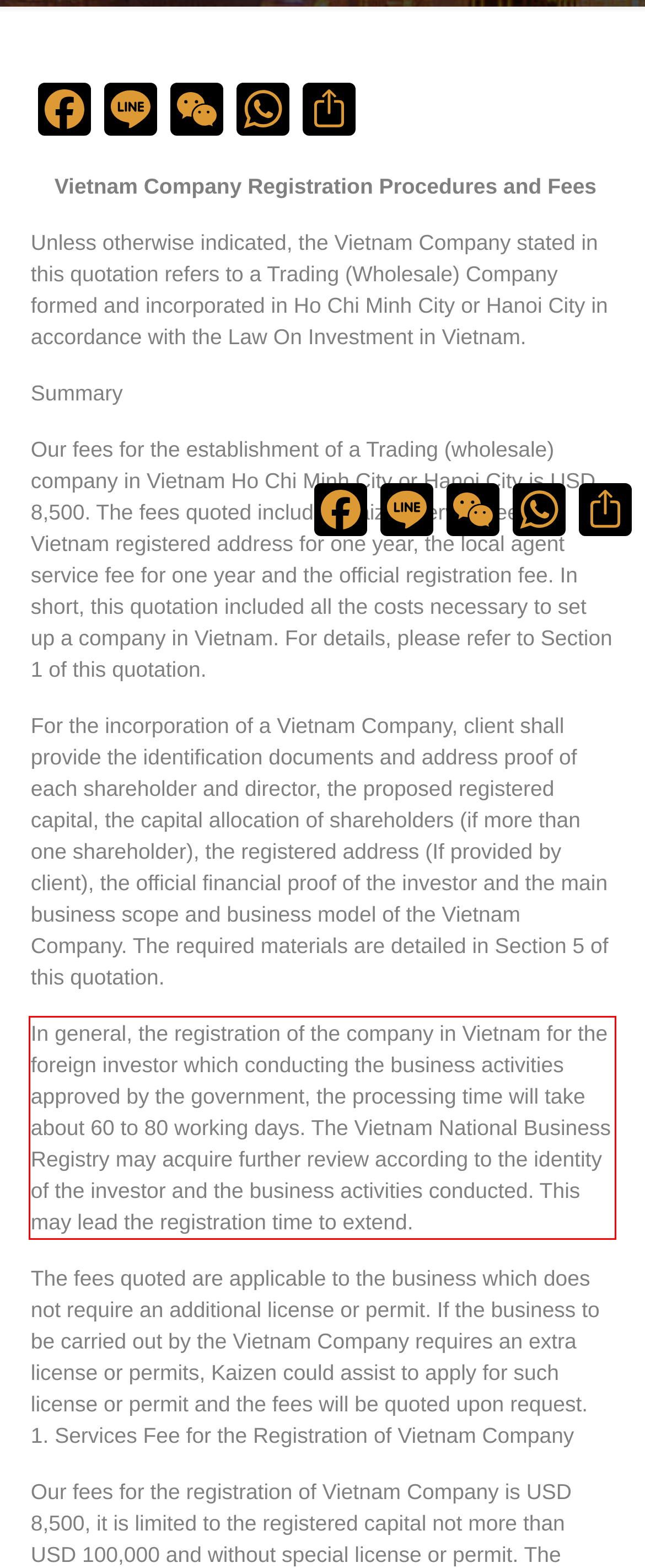Observe the screenshot of the webpage, locate the red bounding box, and extract the text content within it.

In general, the registration of the company in Vietnam for the foreign investor which conducting the business activities approved by the government, the processing time will take about 60 to 80 working days. The Vietnam National Business Registry may acquire further review according to the identity of the investor and the business activities conducted. This may lead the registration time to extend.